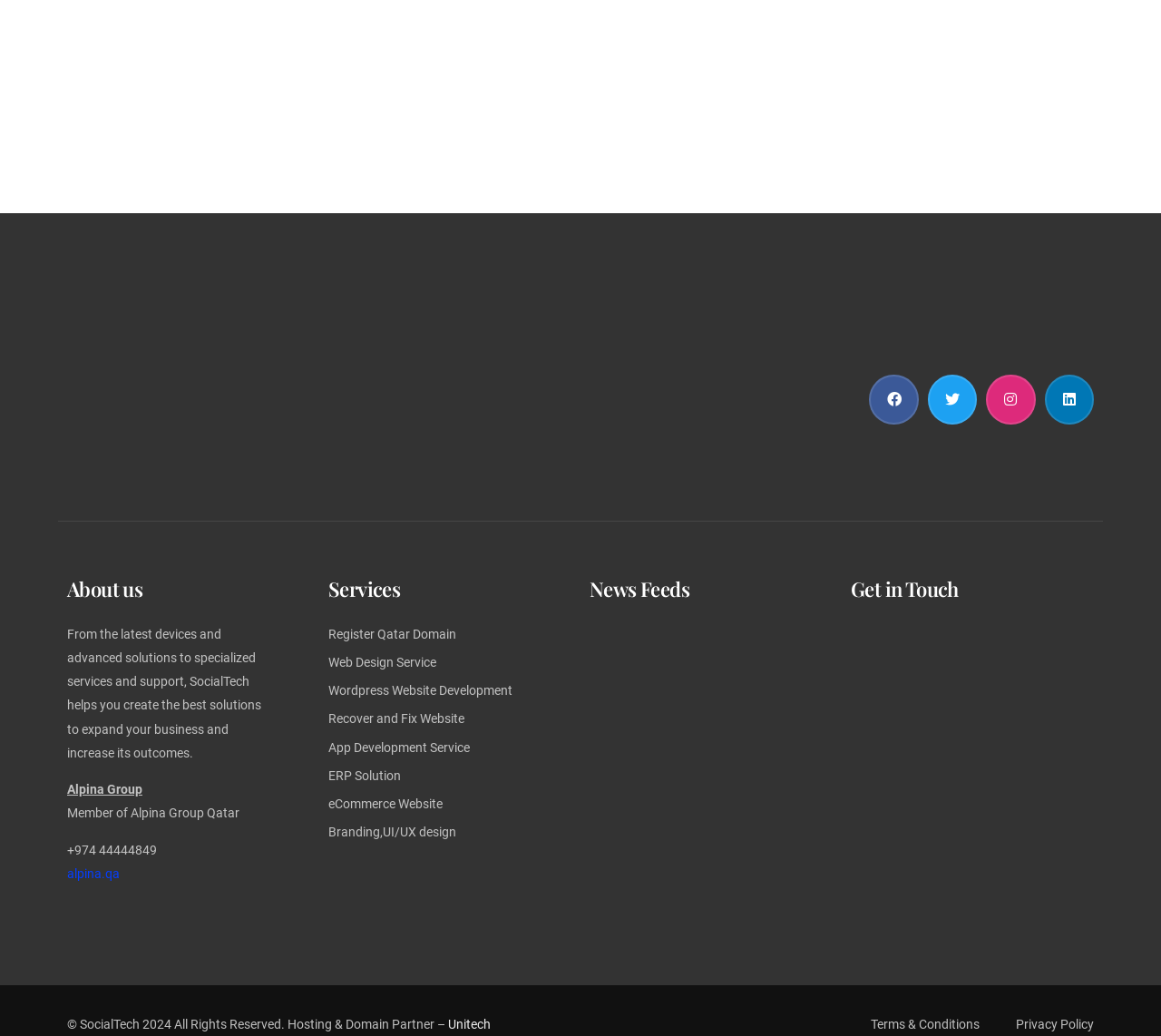Please answer the following query using a single word or phrase: 
What is the copyright year of SocialTech?

2024